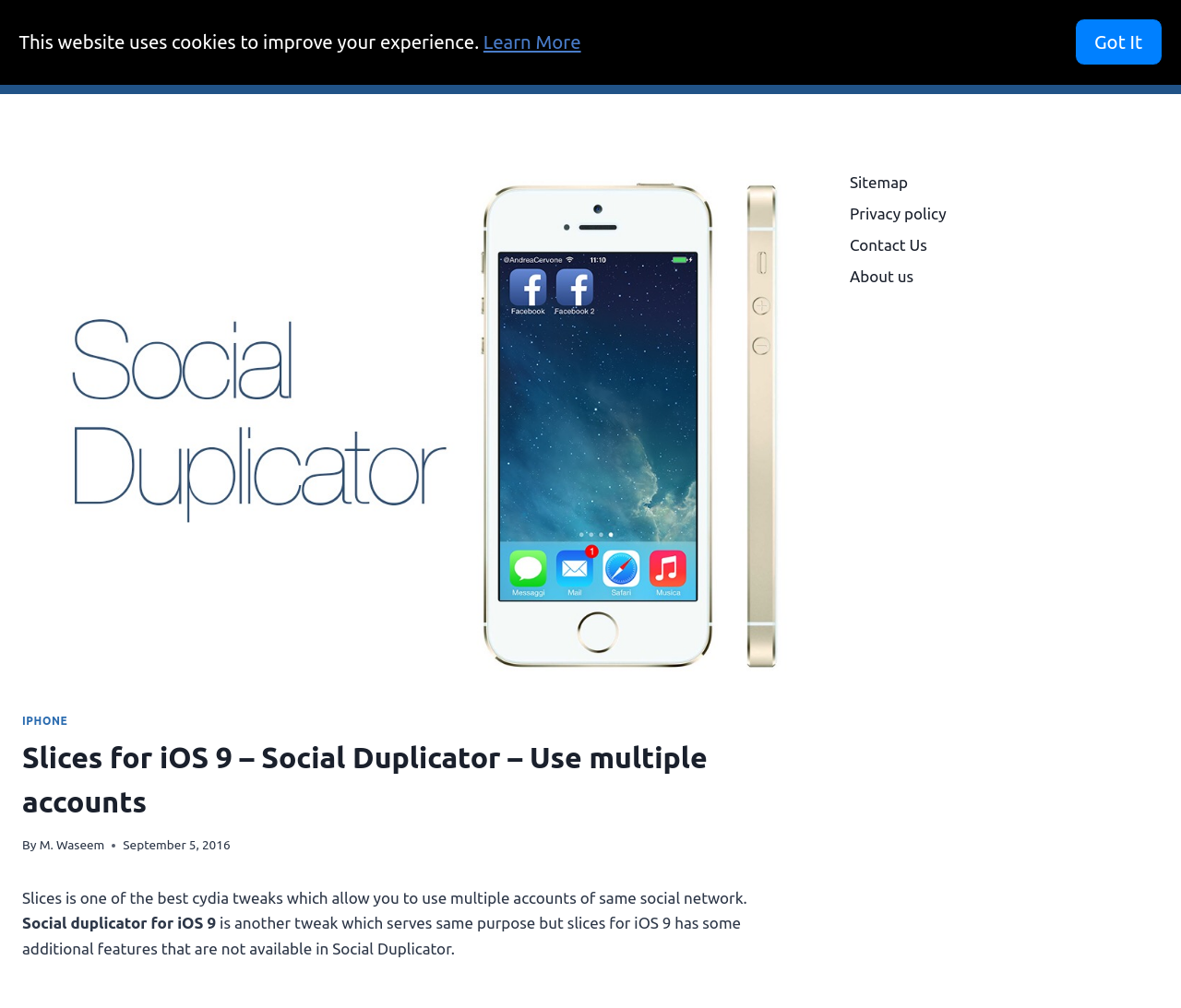Please answer the following question using a single word or phrase: 
What is the name of the logo displayed on the webpage?

RevKid Logo